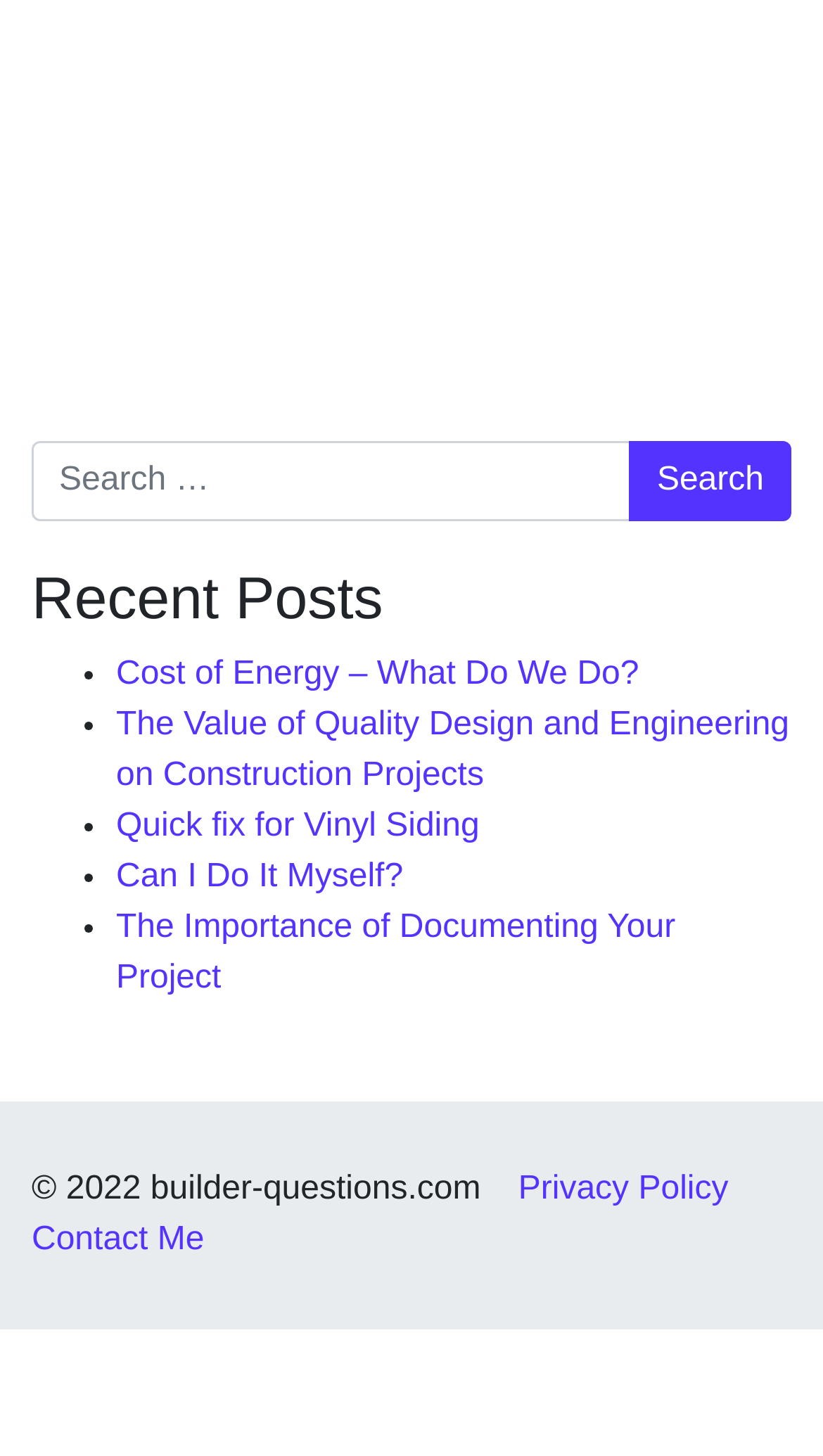Find the bounding box coordinates for the HTML element described as: "name="s" placeholder="Search …"". The coordinates should consist of four float values between 0 and 1, i.e., [left, top, right, bottom].

[0.038, 0.303, 0.767, 0.358]